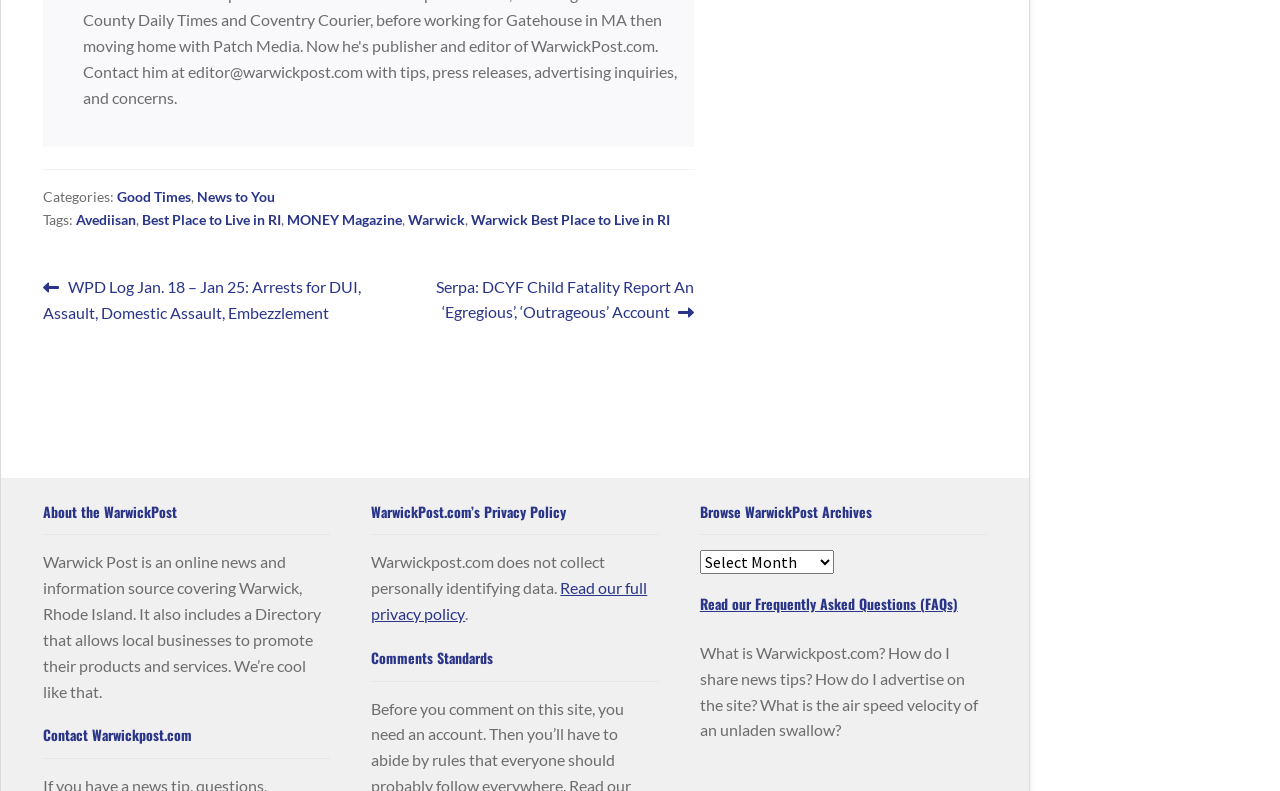Bounding box coordinates are to be given in the format (top-left x, top-left y, bottom-right x, bottom-right y). All values must be floating point numbers between 0 and 1. Provide the bounding box coordinate for the UI element described as: Monthly Membership

None